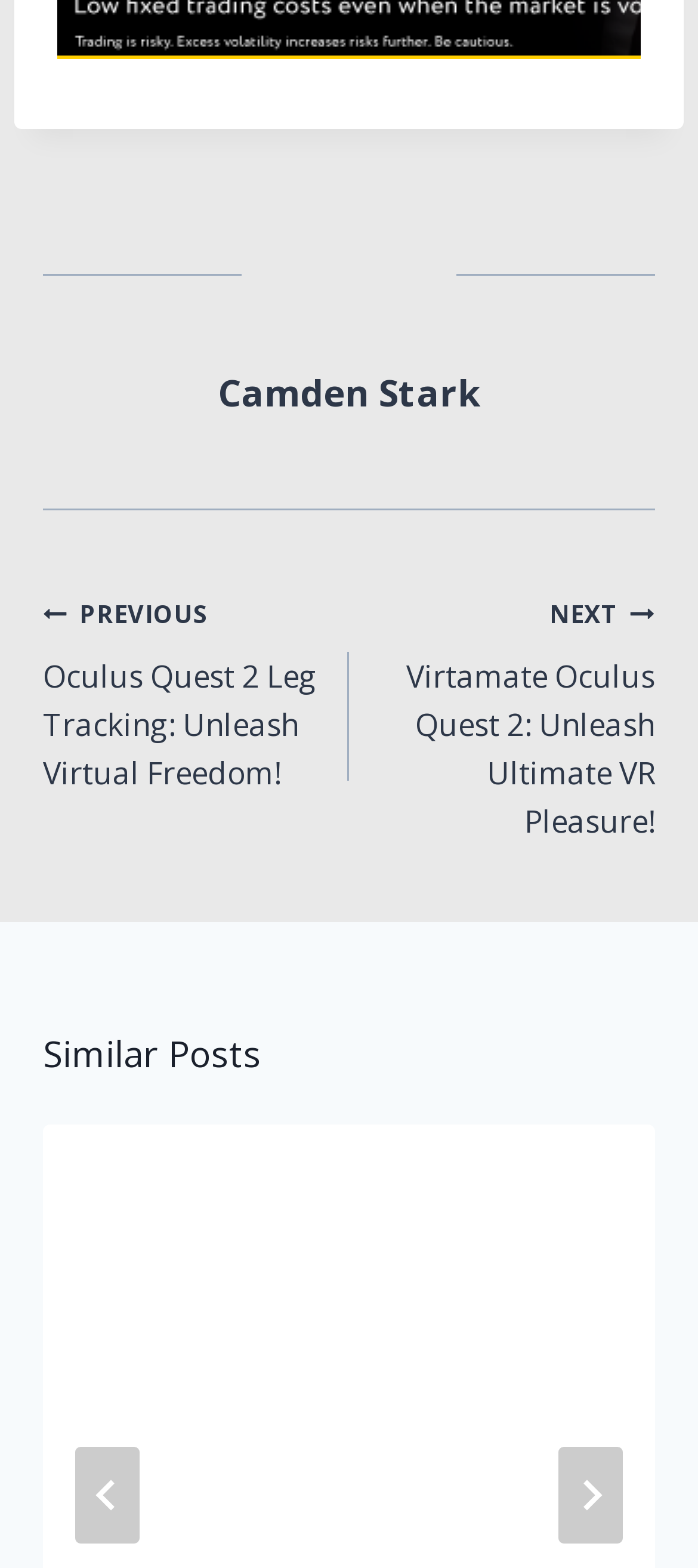Please examine the image and provide a detailed answer to the question: How many images are present in the similar posts section?

There are two image elements present in the similar posts section, one associated with the 'Go to last slide' button and the other with the 'Next' button.